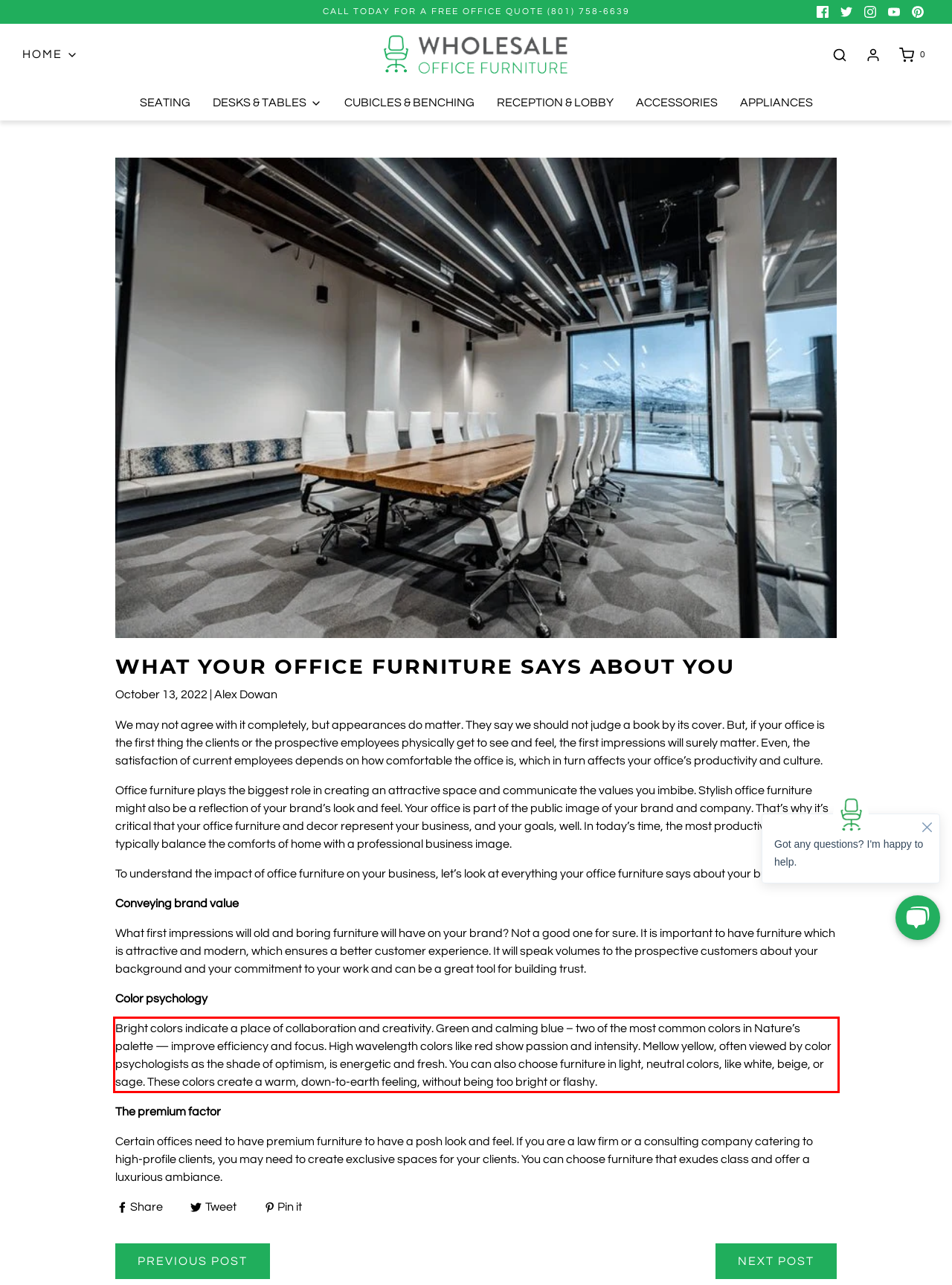Extract and provide the text found inside the red rectangle in the screenshot of the webpage.

Bright colors indicate a place of collaboration and creativity. Green and calming blue – two of the most common colors in Nature’s palette — improve efficiency and focus. High wavelength colors like red show passion and intensity. Mellow yellow, often viewed by color psychologists as the shade of optimism, is energetic and fresh. You can also choose furniture in light, neutral colors, like white, beige, or sage. These colors create a warm, down-to-earth feeling, without being too bright or flashy.